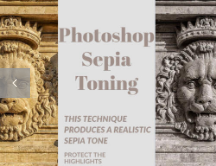Create an extensive and detailed description of the image.

The image showcases a stunning visual representation of the sepia toning technique in Photoshop. On the left, there's a striking lion's head sculpture rendered in a soft, sepia tone, emphasizing warm, earthy hues that enhance its texture and age. The right side features the same sculpture in a grayscale version, highlighting the dramatic contrast between the two tones. 

Above the sculptures, the title "Photoshop Sepia Toning" is elegantly displayed, drawing attention to the technique being featured. Below it, a descriptive text reads, "This technique produces a realistic sepia tone," suggesting that the method offers a lifelike quality to images. A note further instructs to "Protect the highlights," indicating a crucial aspect of achieving the best results with this effect. This image serves both as an artistic showcase and an informative piece, inviting viewers to explore the possibilities of sepia toning in their own photography.